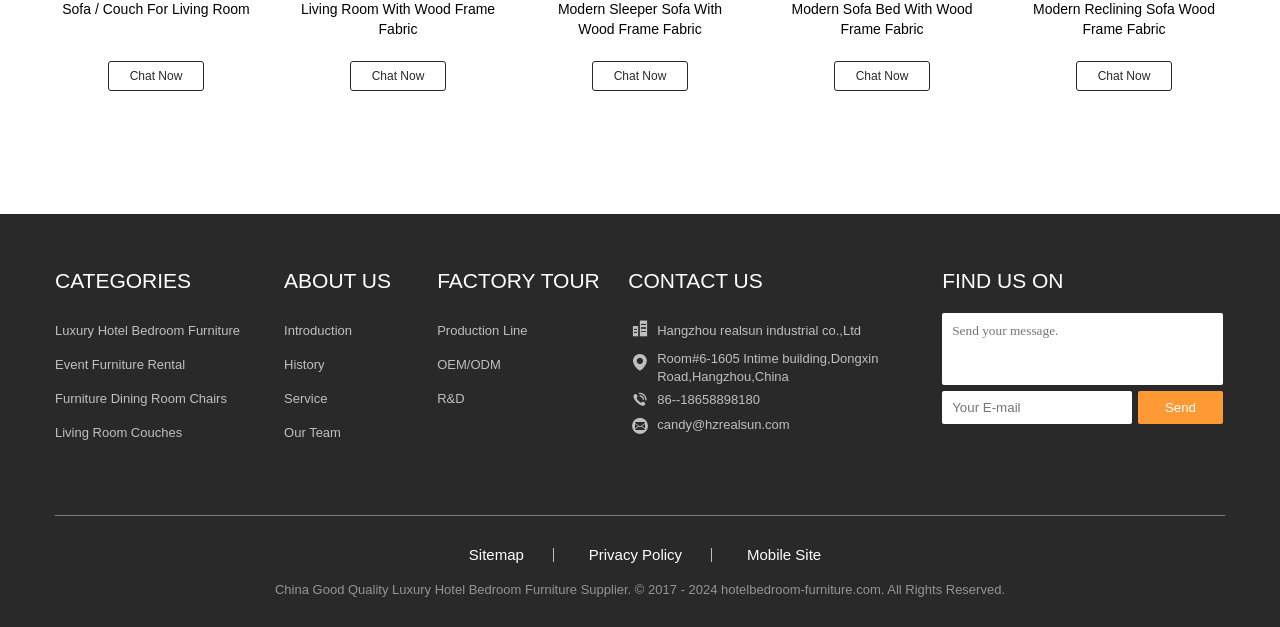Pinpoint the bounding box coordinates of the clickable element to carry out the following instruction: "Check contact information."

[0.513, 0.625, 0.594, 0.649]